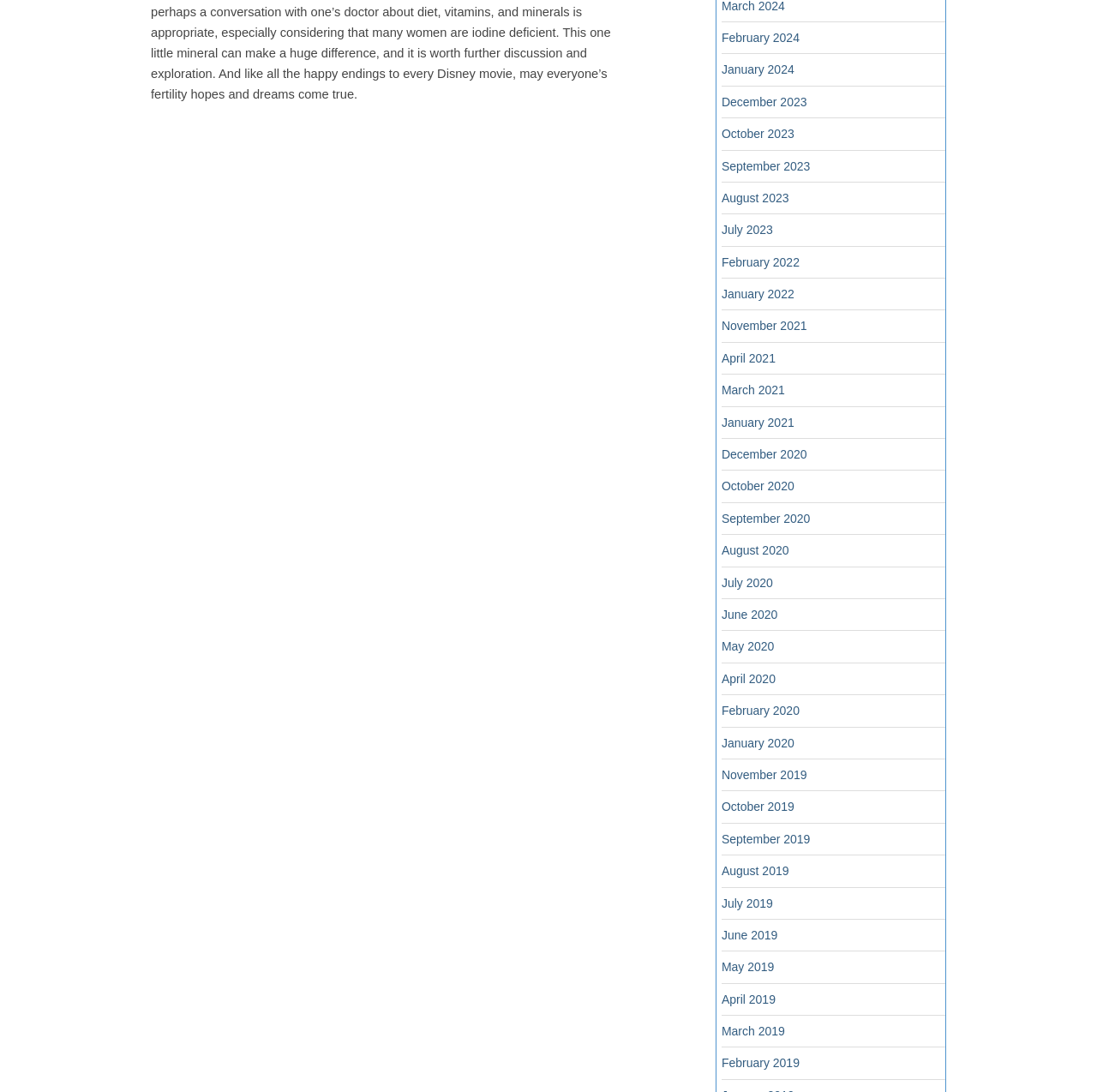Please determine the bounding box coordinates of the area that needs to be clicked to complete this task: 'View February 2024'. The coordinates must be four float numbers between 0 and 1, formatted as [left, top, right, bottom].

[0.658, 0.028, 0.729, 0.041]